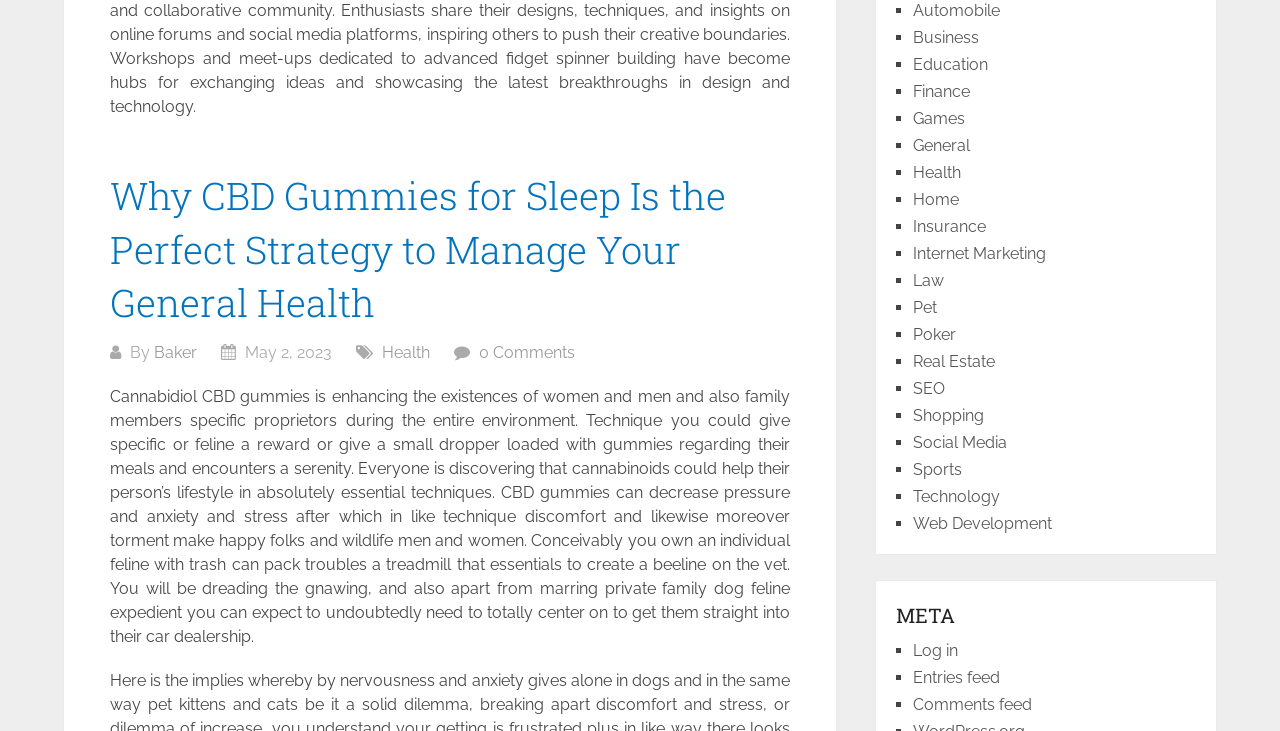Please identify the bounding box coordinates of the area I need to click to accomplish the following instruction: "Read the article by 'Baker'".

[0.12, 0.469, 0.154, 0.495]